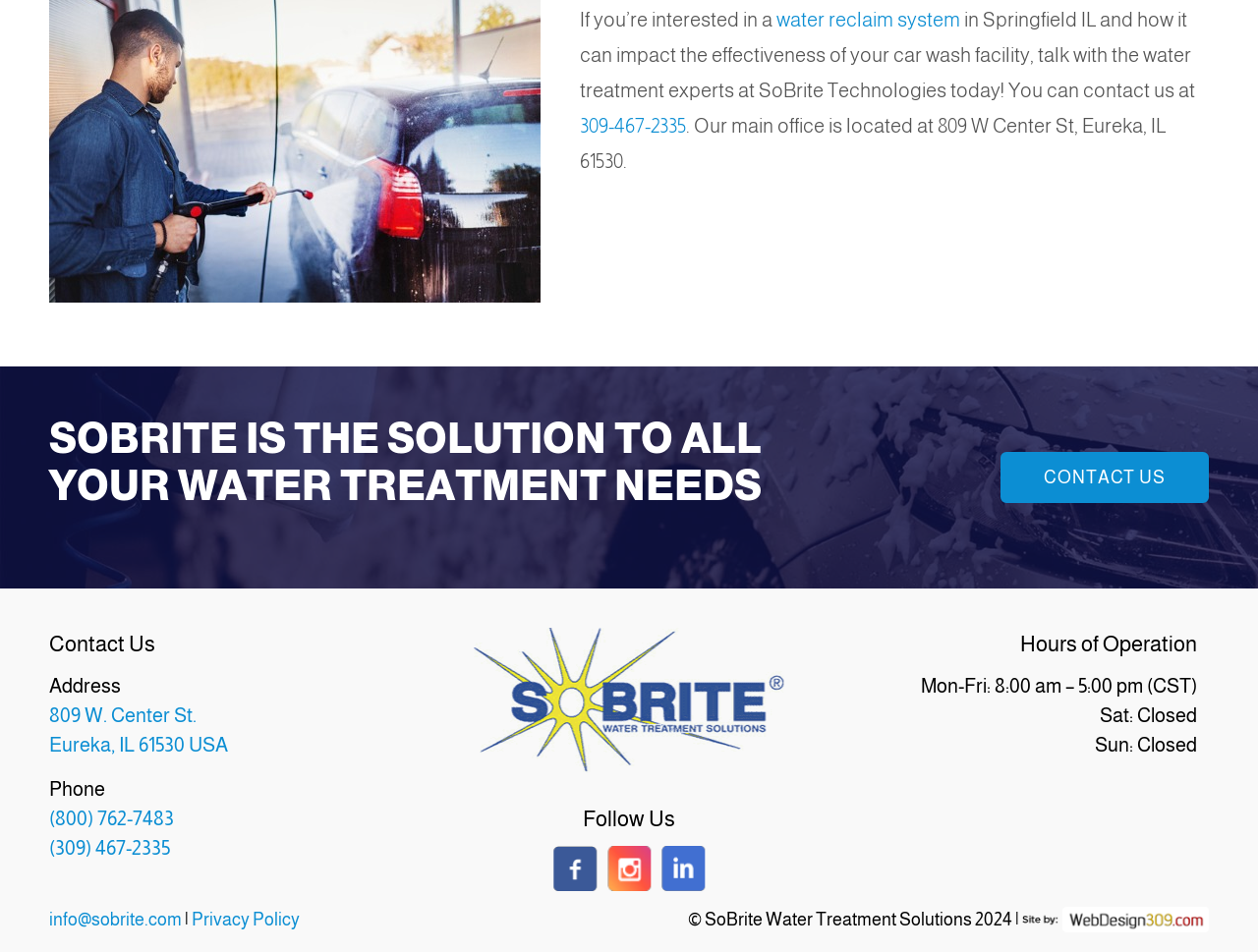Please determine the bounding box coordinates of the element to click on in order to accomplish the following task: "Get in touch with SoBrite". Ensure the coordinates are four float numbers ranging from 0 to 1, i.e., [left, top, right, bottom].

[0.795, 0.475, 0.961, 0.528]